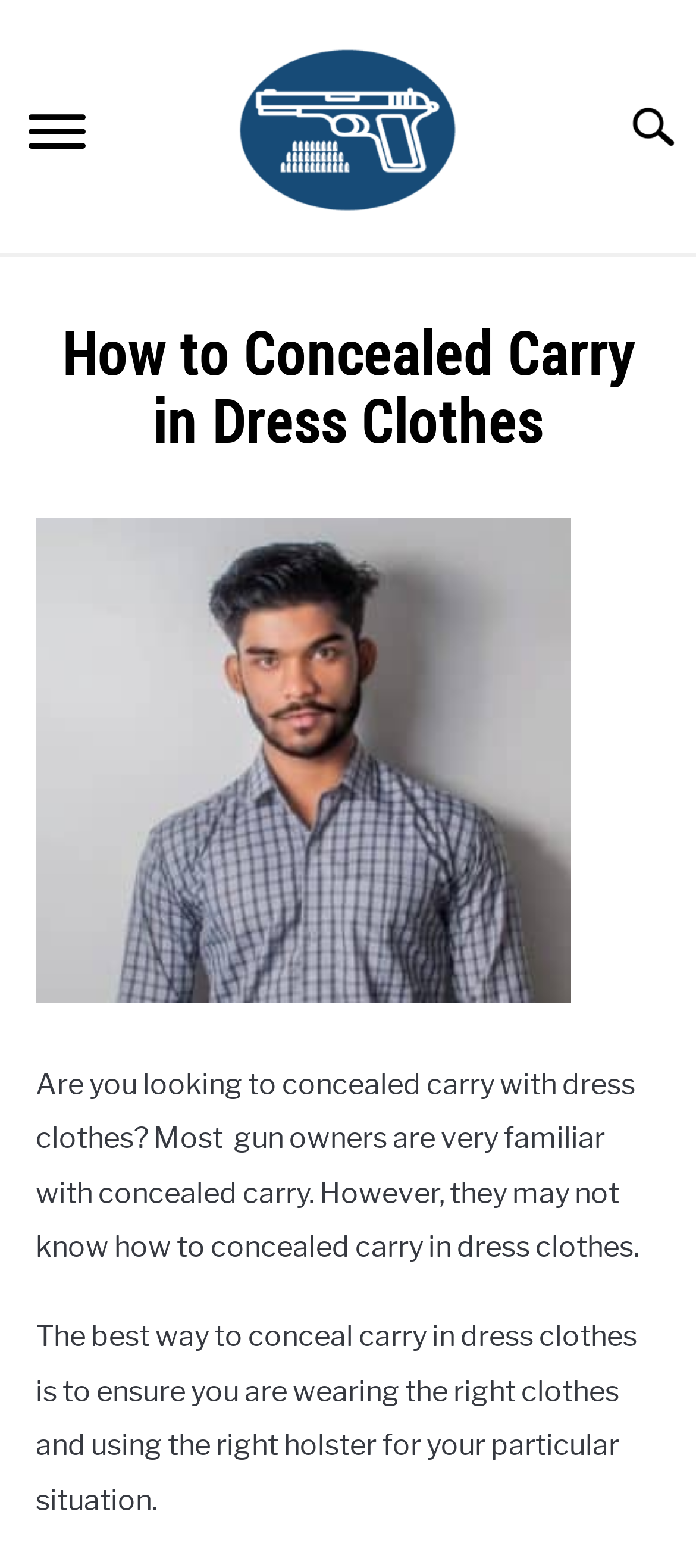Respond to the question below with a concise word or phrase:
What is the position of the 'Menu' button on the webpage?

Top left